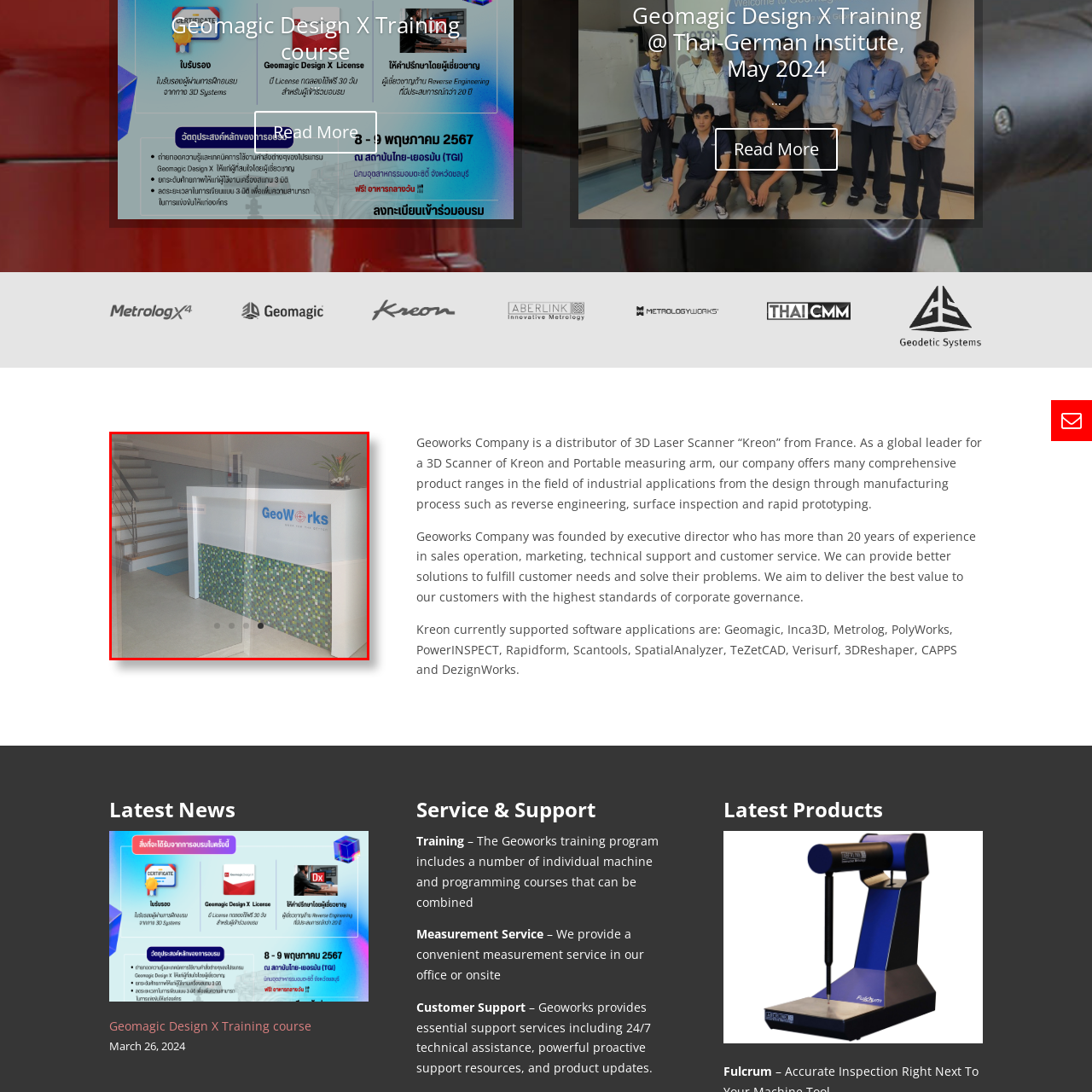What design element adds color and creativity to the space? Study the image bordered by the red bounding box and answer briefly using a single word or a phrase.

Mosaic tile design